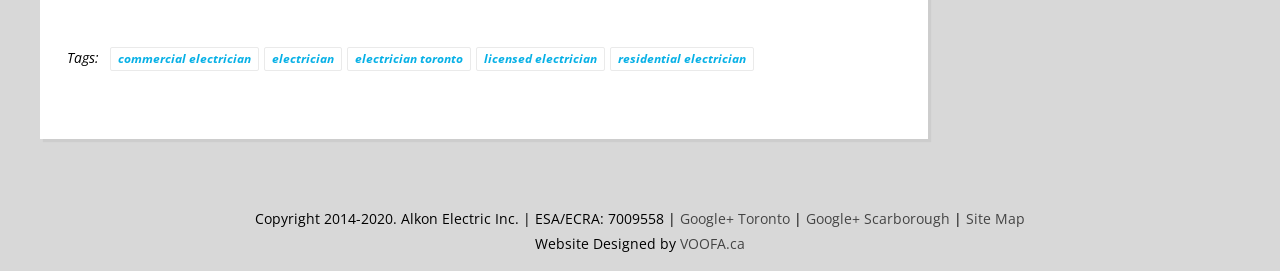Give a short answer to this question using one word or a phrase:
What is the name of the company?

Alkon Electric Inc.